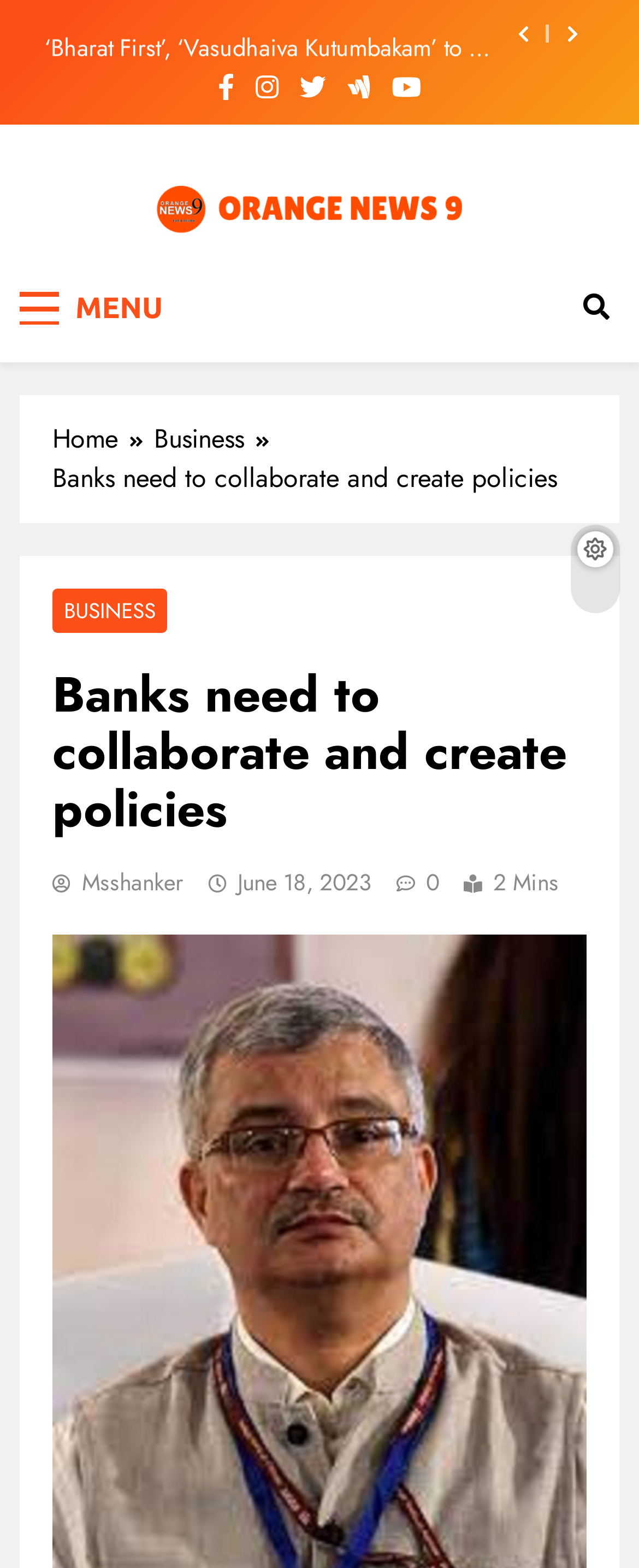Please find the bounding box for the UI element described by: "June 18, 2023".

[0.372, 0.552, 0.582, 0.573]